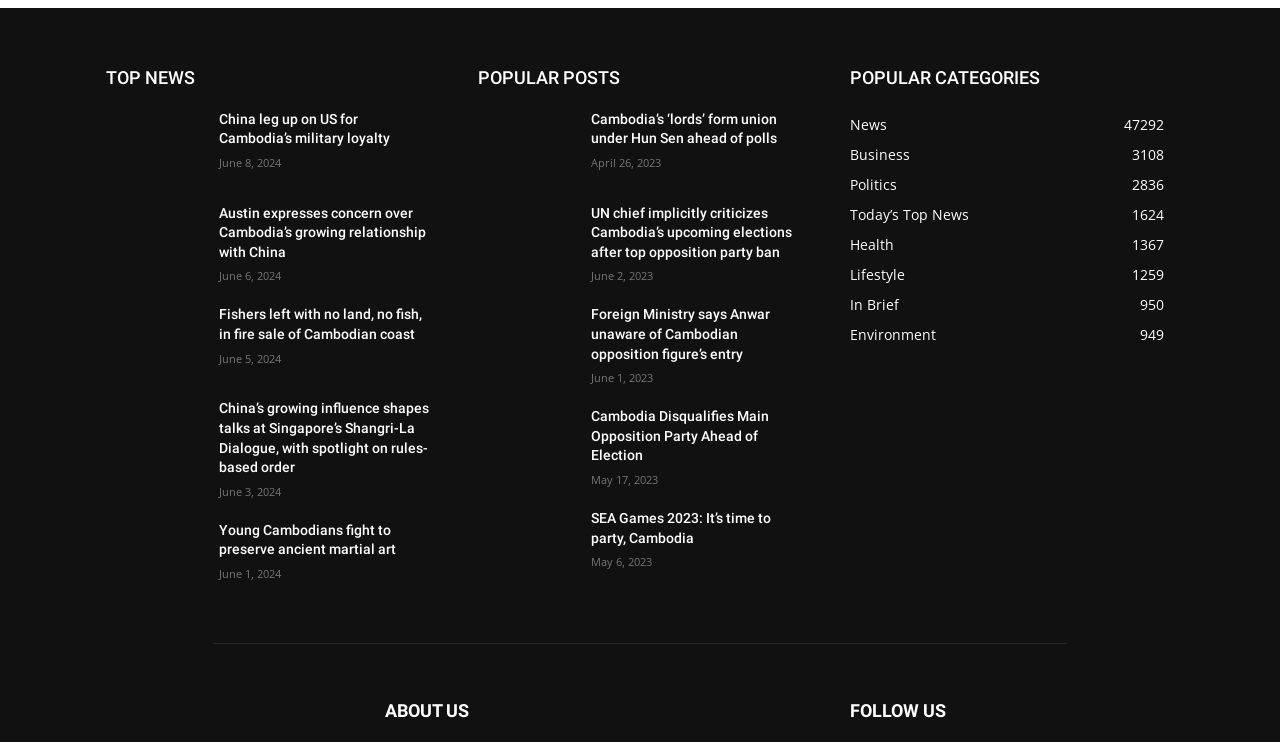Please identify the bounding box coordinates of the area I need to click to accomplish the following instruction: "Read the news about 'China leg up on US for Cambodia’s military loyalty'".

[0.171, 0.148, 0.336, 0.201]